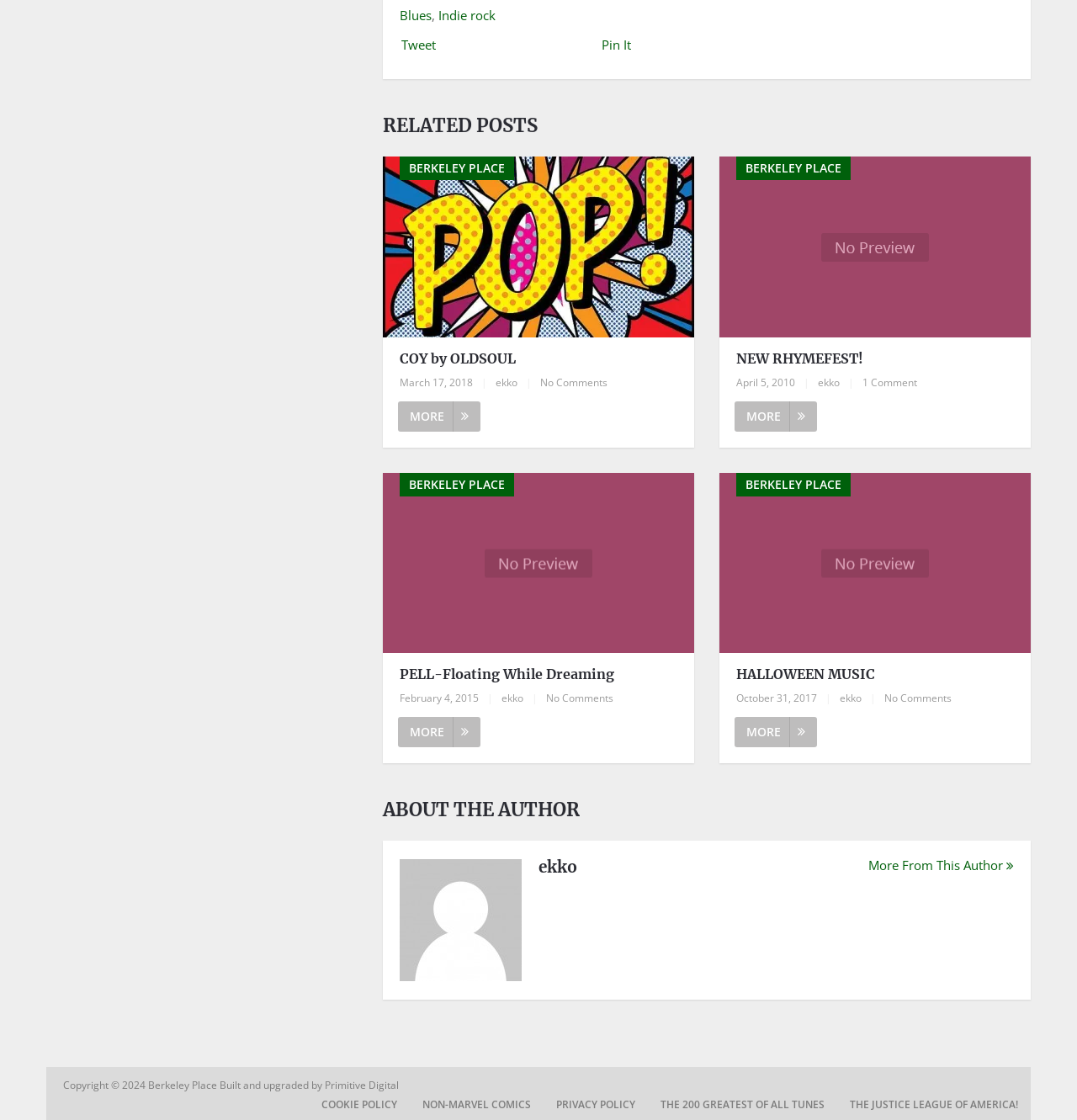Predict the bounding box of the UI element based on this description: "Tweet".

[0.373, 0.032, 0.405, 0.047]